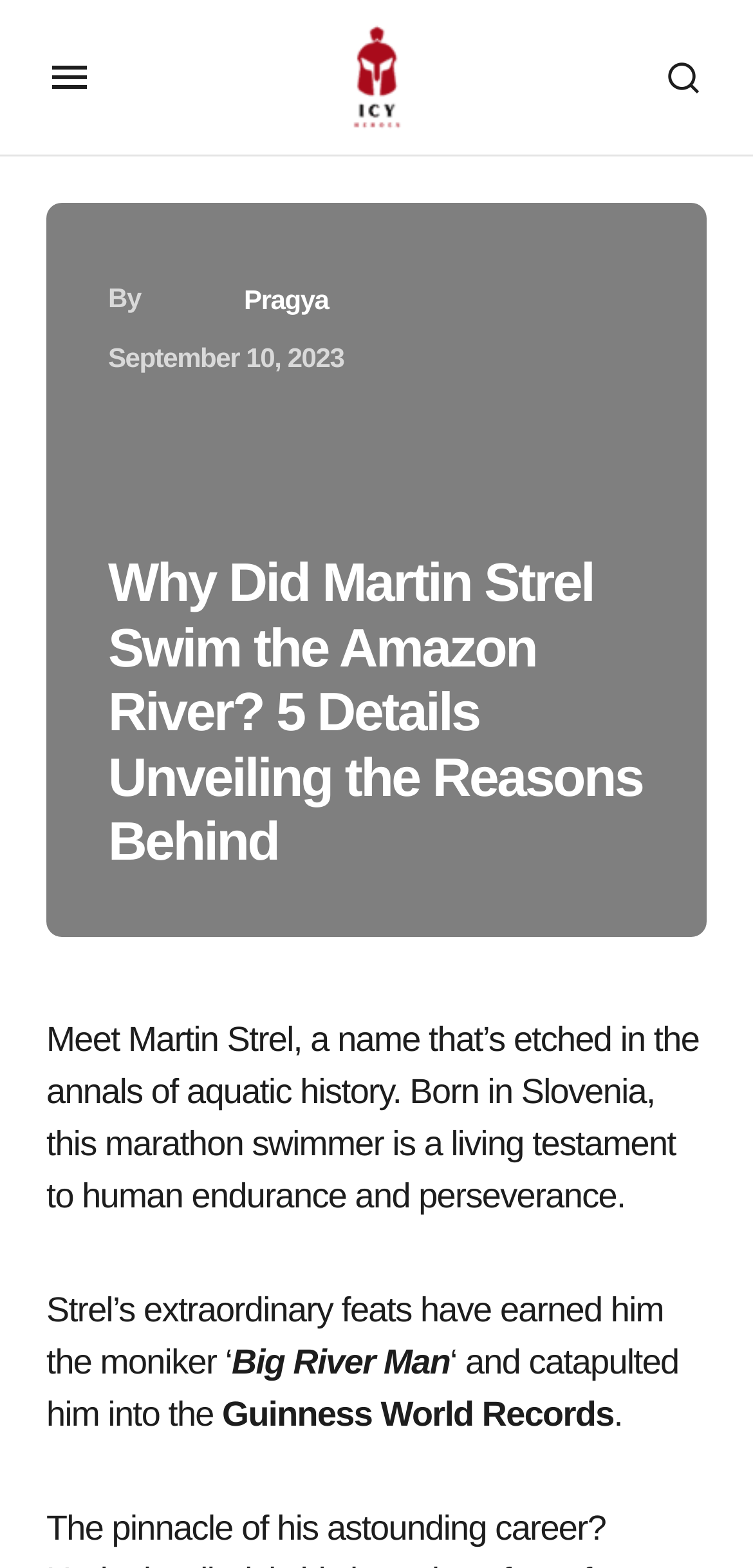Determine the primary headline of the webpage.

Why Did Martin Strel Swim the Amazon River? 5 Details Unveiling the Reasons Behind